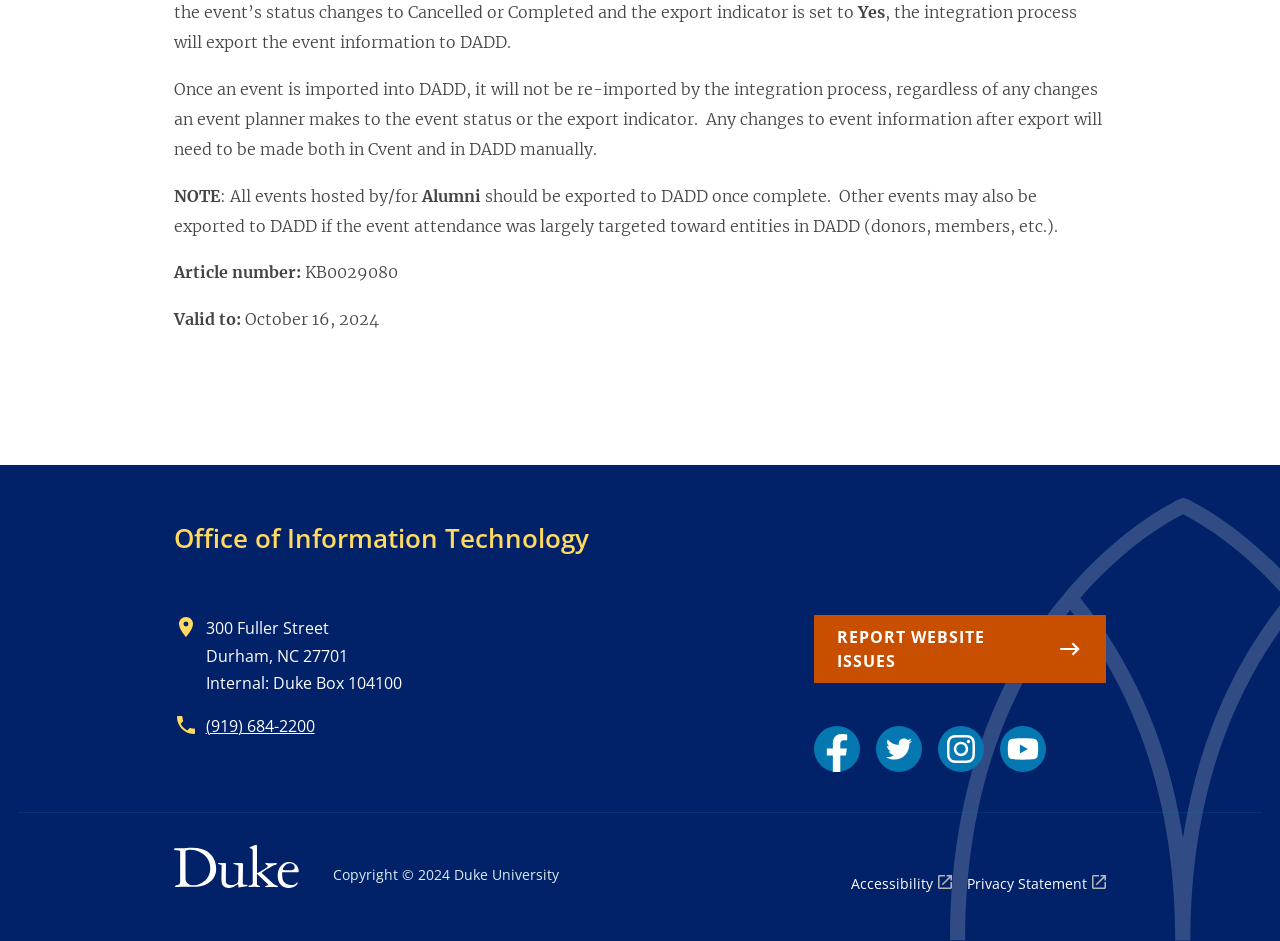Utilize the information from the image to answer the question in detail:
What is the purpose of exporting events to DADD?

I found the purpose of exporting events to DADD by reading the StaticText elements with IDs 235, 237, and 238, which explain that events hosted by or for Alumni should be exported to DADD.